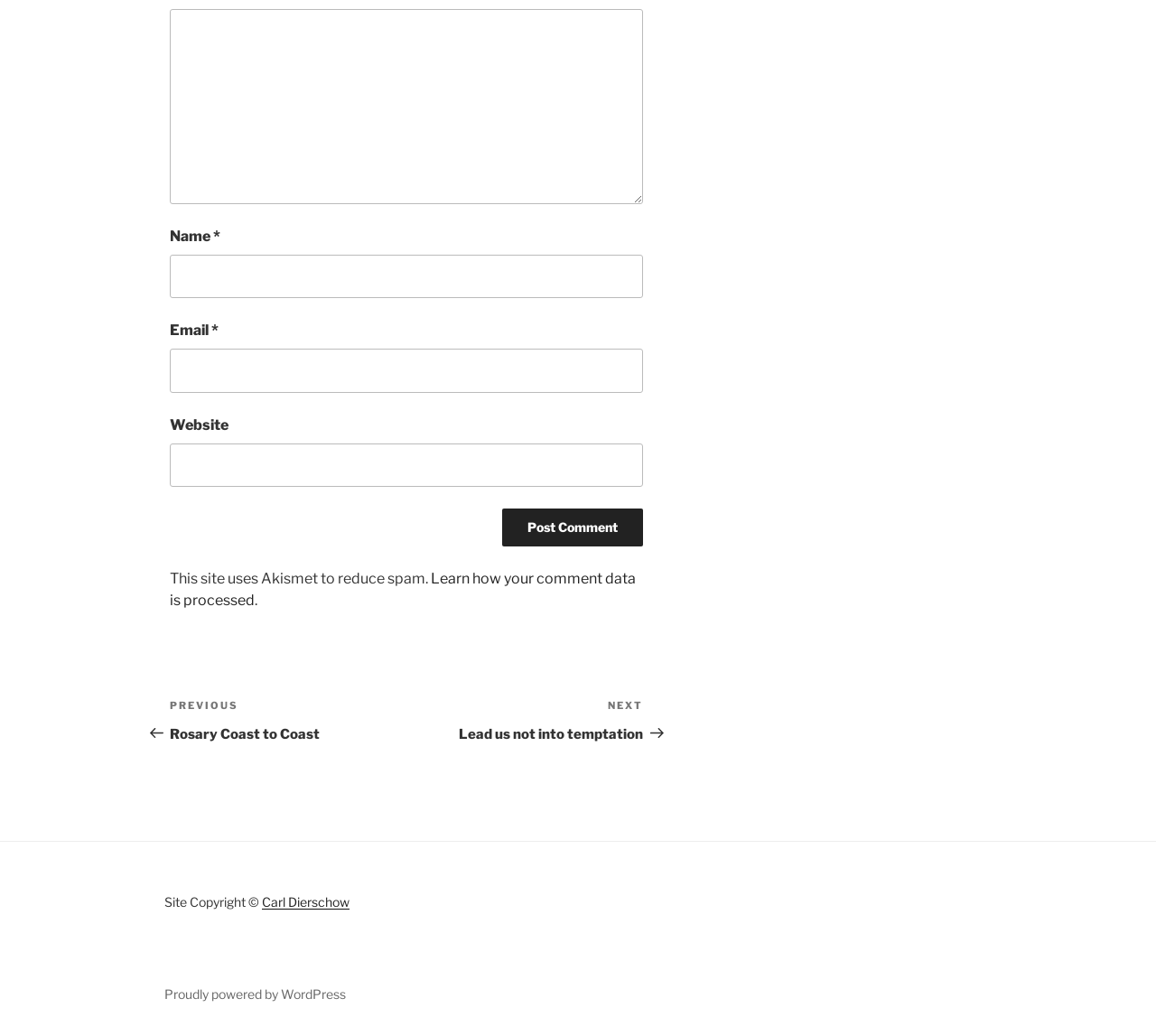What is the purpose of the 'Comment' textbox?
Please provide a comprehensive and detailed answer to the question.

The 'Comment' textbox is required and has a label 'Comment *', indicating that it is a mandatory field. Its purpose is to allow users to leave a comment on the webpage.